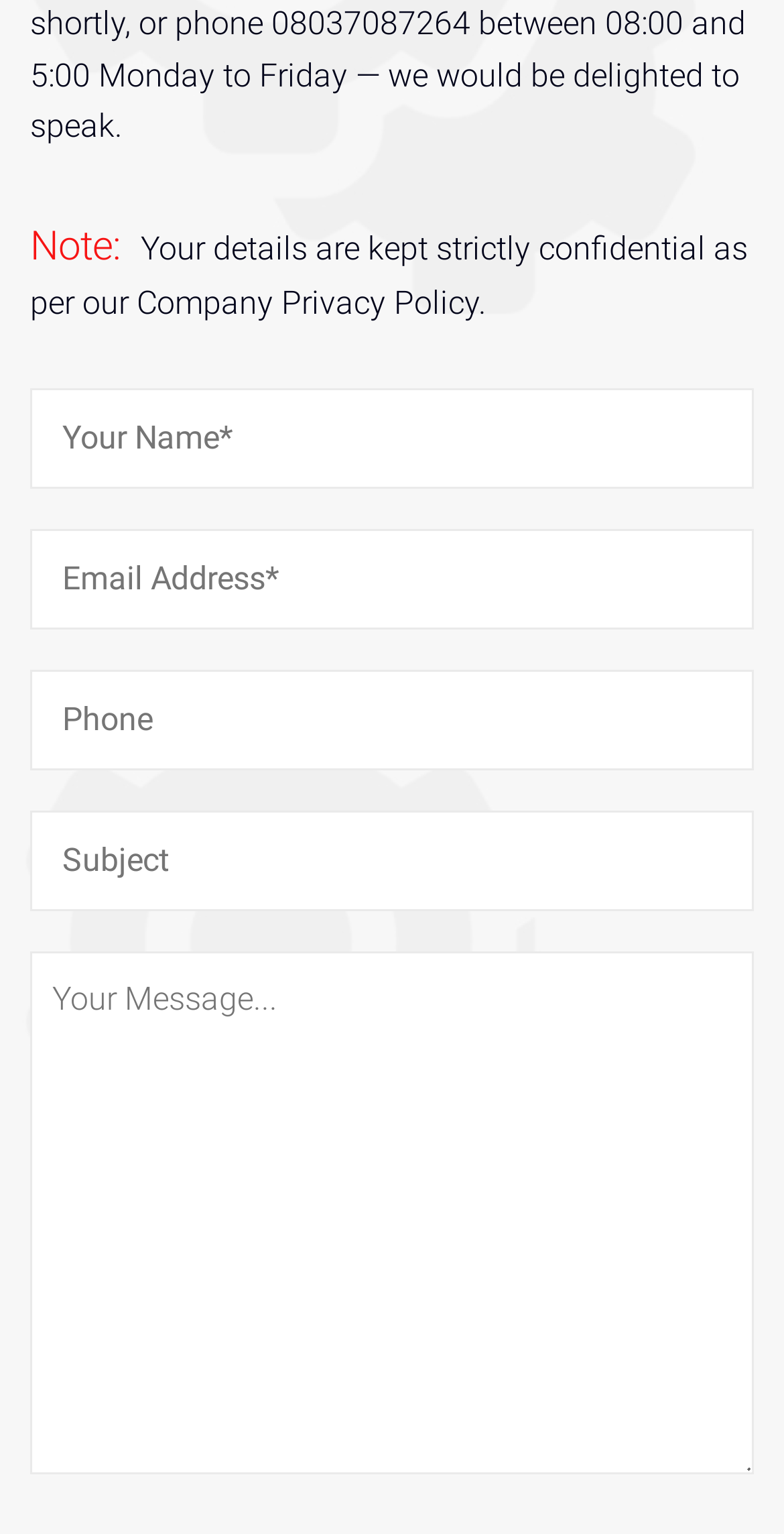How many required fields are there?
Refer to the image and answer the question using a single word or phrase.

2